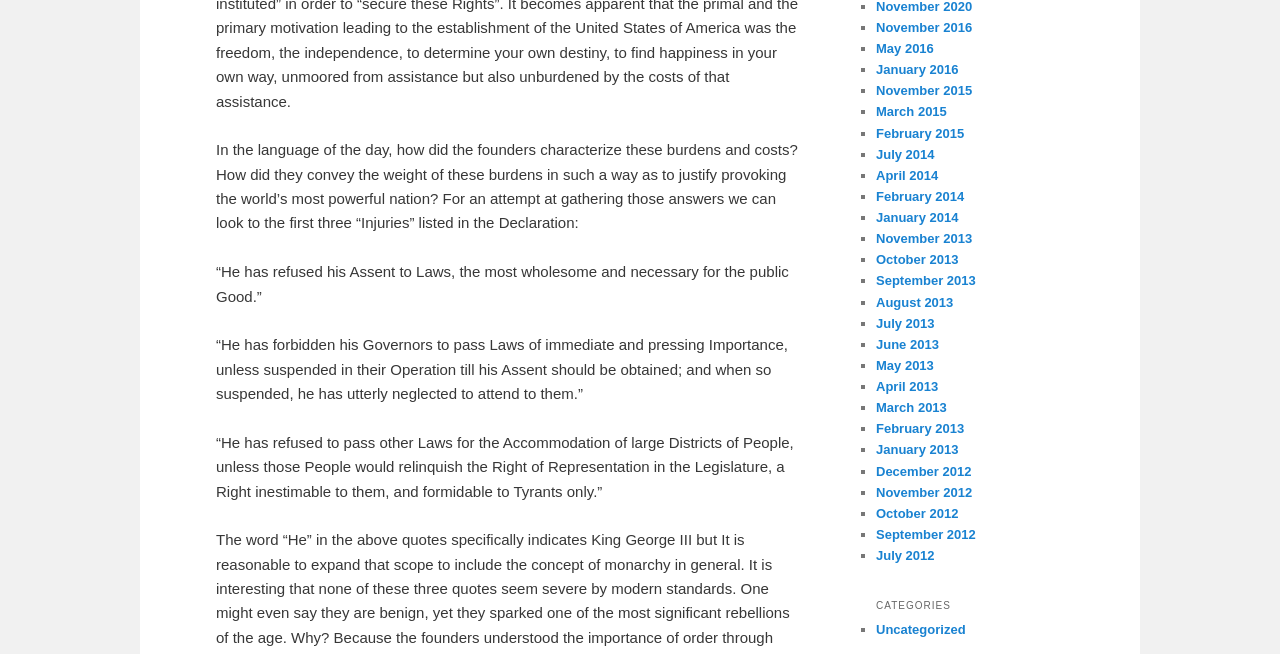Please find the bounding box coordinates of the element that you should click to achieve the following instruction: "Click on November 2016". The coordinates should be presented as four float numbers between 0 and 1: [left, top, right, bottom].

[0.684, 0.03, 0.759, 0.053]